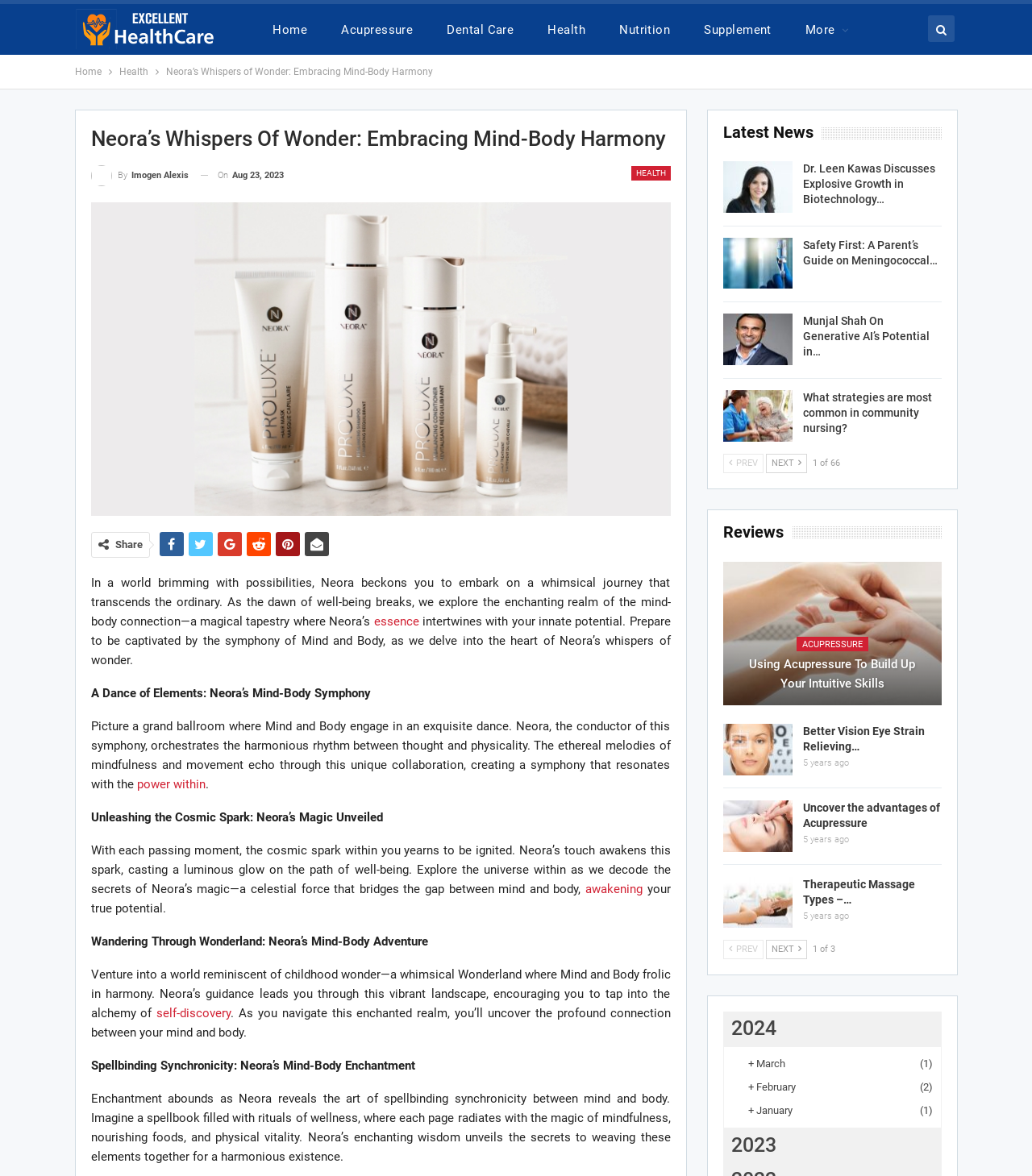Respond with a single word or phrase:
What is the name of the website?

Neora's Whispers of Wonder